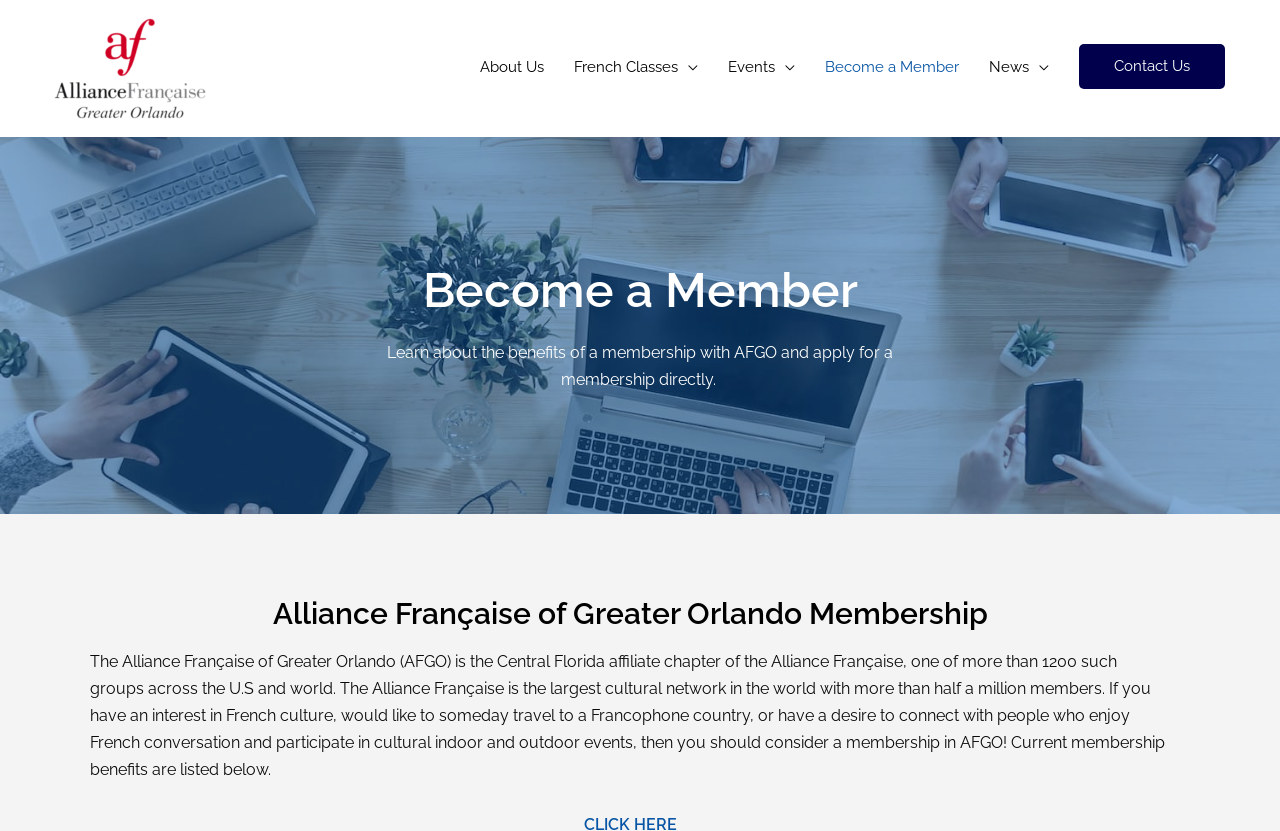Using the provided element description, identify the bounding box coordinates as (top-left x, top-left y, bottom-right x, bottom-right y). Ensure all values are between 0 and 1. Description: French Classes

[0.437, 0.044, 0.557, 0.116]